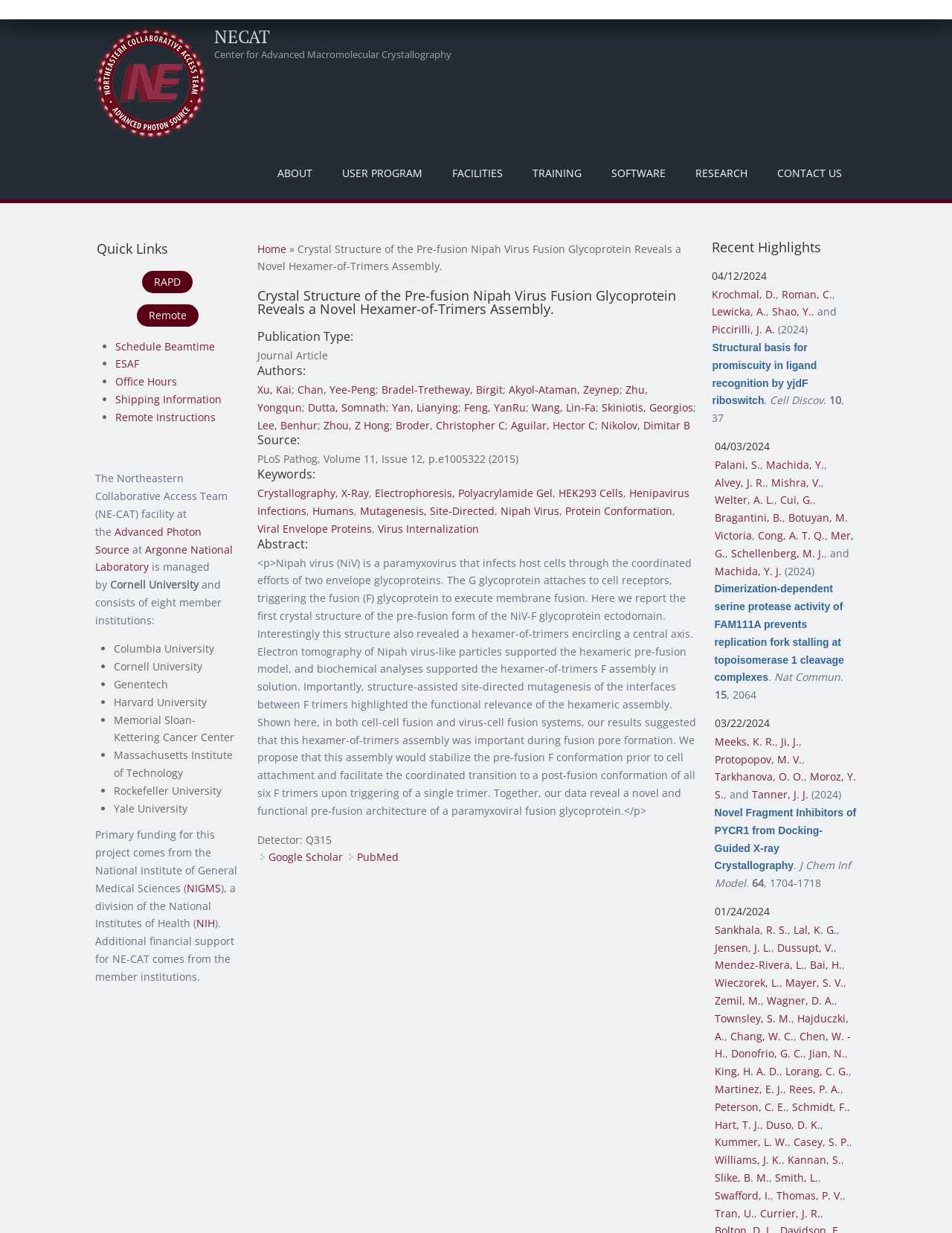Show the bounding box coordinates of the region that should be clicked to follow the instruction: "Click on the 'Home' link."

[0.1, 0.022, 0.217, 0.113]